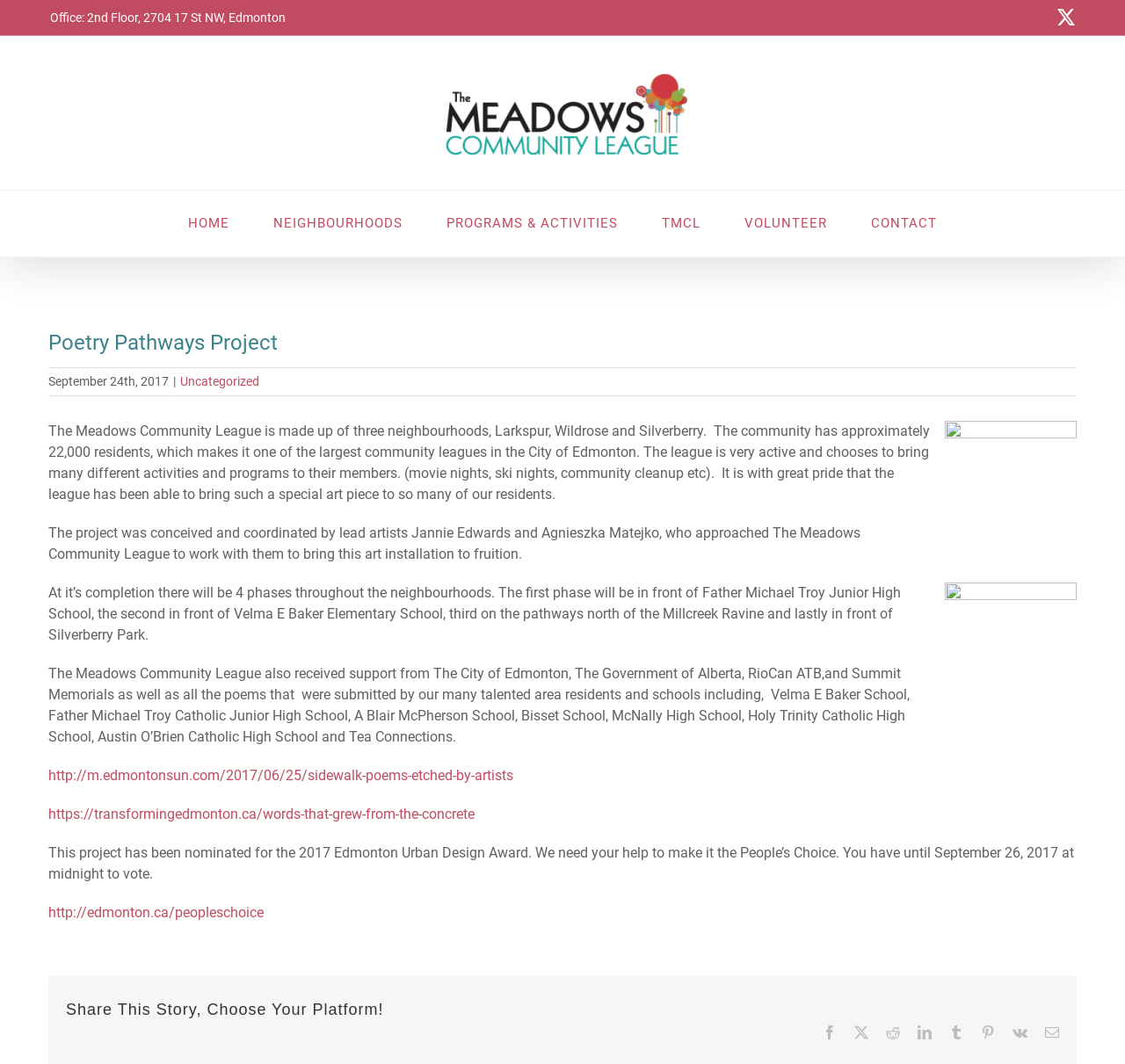Please provide the bounding box coordinates for the UI element as described: "alt="The Meadows Community League Logo"". The coordinates must be four floats between 0 and 1, represented as [left, top, right, bottom].

[0.383, 0.059, 0.617, 0.153]